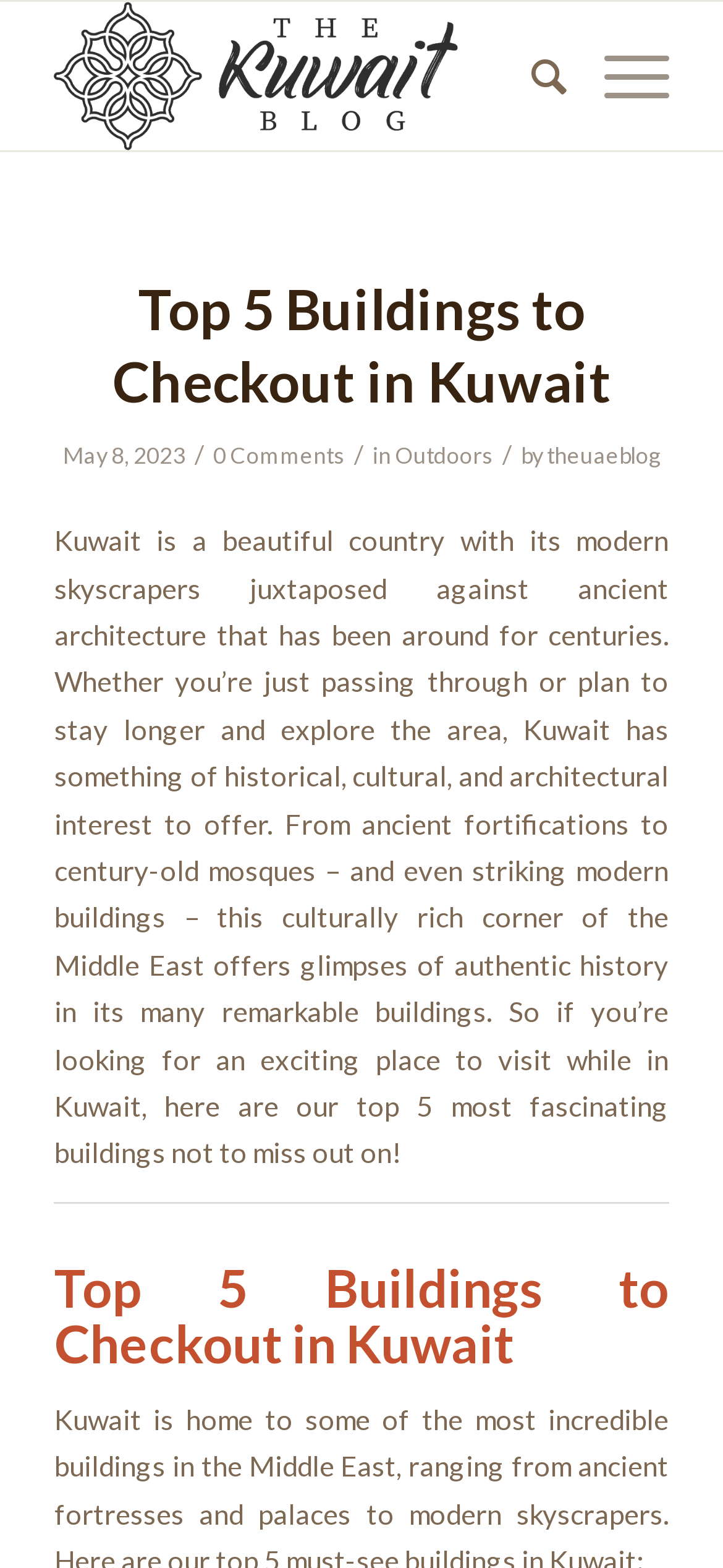Bounding box coordinates are given in the format (top-left x, top-left y, bottom-right x, bottom-right y). All values should be floating point numbers between 0 and 1. Provide the bounding box coordinate for the UI element described as: 0 Comments

[0.295, 0.282, 0.477, 0.299]